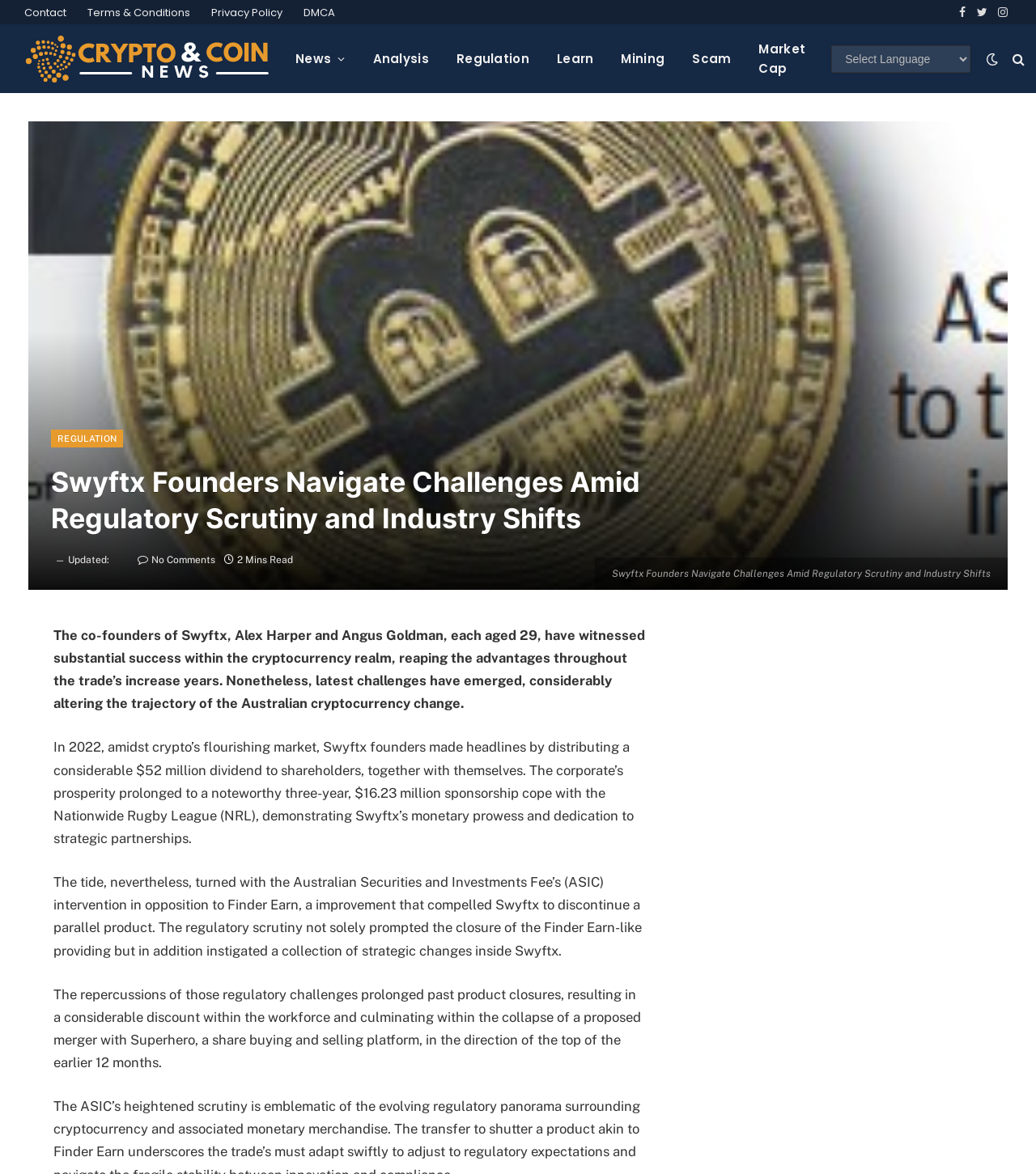Specify the bounding box coordinates of the element's region that should be clicked to achieve the following instruction: "Check the REGULATION section". The bounding box coordinates consist of four float numbers between 0 and 1, in the format [left, top, right, bottom].

[0.049, 0.366, 0.119, 0.381]